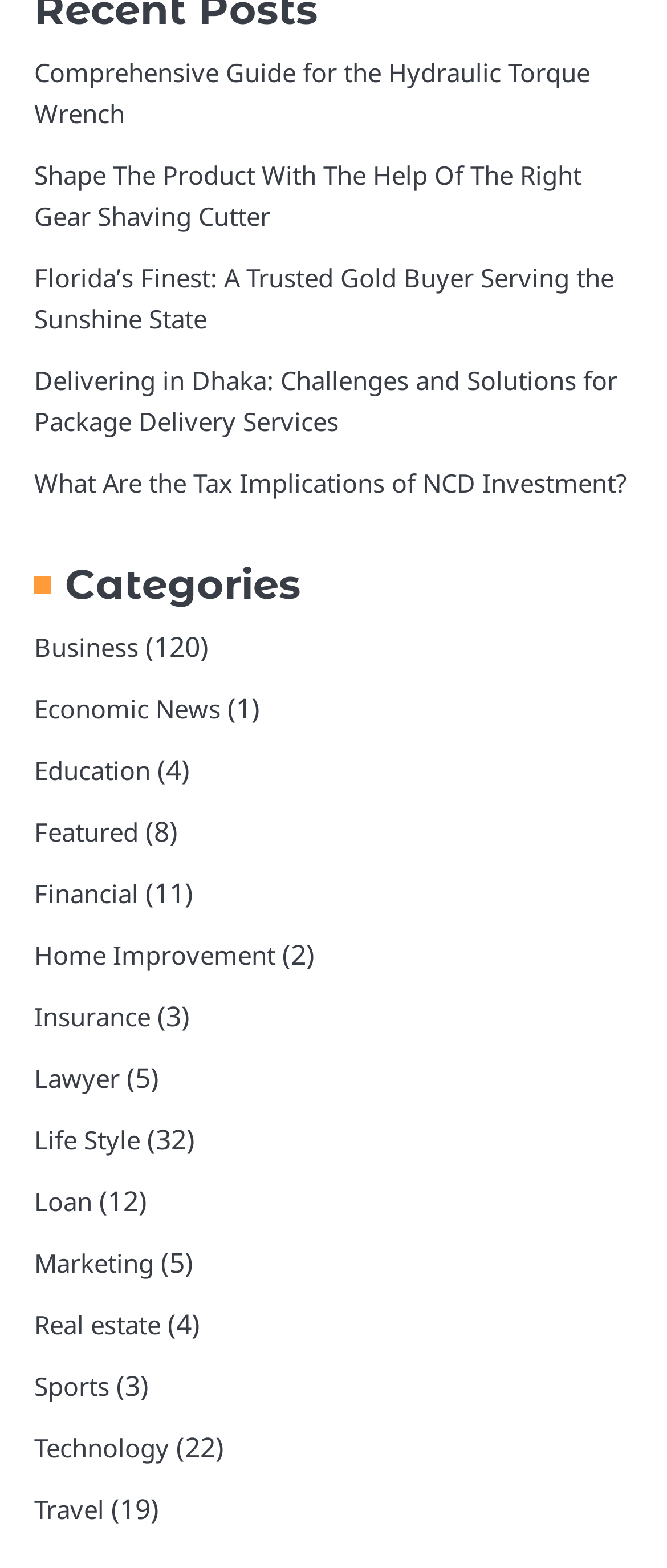Locate the bounding box coordinates of the element that should be clicked to fulfill the instruction: "Click on the link to read about the comprehensive guide for the hydraulic torque wrench".

[0.051, 0.035, 0.885, 0.083]